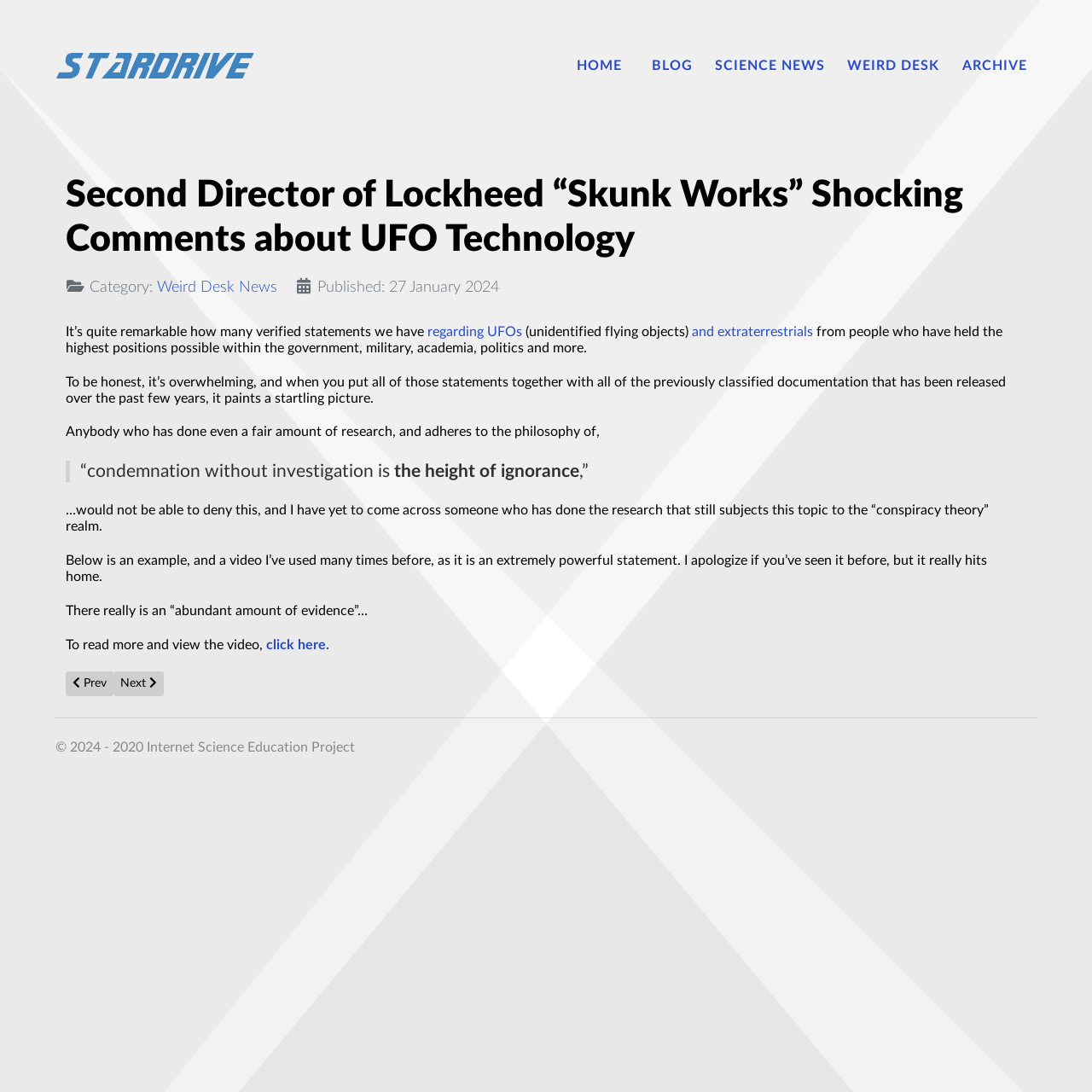Provide a thorough description of this webpage.

This webpage is about the Internet Science Education Project, specifically focusing on UFO technology and extraterrestrial life. At the top, there are several links to various services, including moving and storage companies, and a few empty links. Below these links, there is a navigation menu with options like "HOME", "BLOG", "SCIENCE NEWS", "WEIRD DESK", and "ARCHIVE".

The main content of the page is an article titled "Second Director of Lockheed “Skunk Works” Shocking Comments about UFO Technology". The article begins with a heading and a description list that includes a category label "Weird Desk News" and a publication date "27 January 2024". 

The article's text discusses the abundance of verified statements from high-ranking officials about UFOs and extraterrestrial life. It mentions that these statements, combined with previously classified documentation, paint a startling picture. The text also includes a blockquote with a quote about the importance of investigation.

Below the article, there are links to previous and next articles, titled "Thousands of Bigfoot sightings 'can't be dismissed' as beast behind them 'identified' (Nonsense)" and "Exclusive: Why Reported UFO Sightings Will Drop (Nonsense)", respectively. At the very bottom of the page, there is a copyright notice for the Internet Science Education Project.